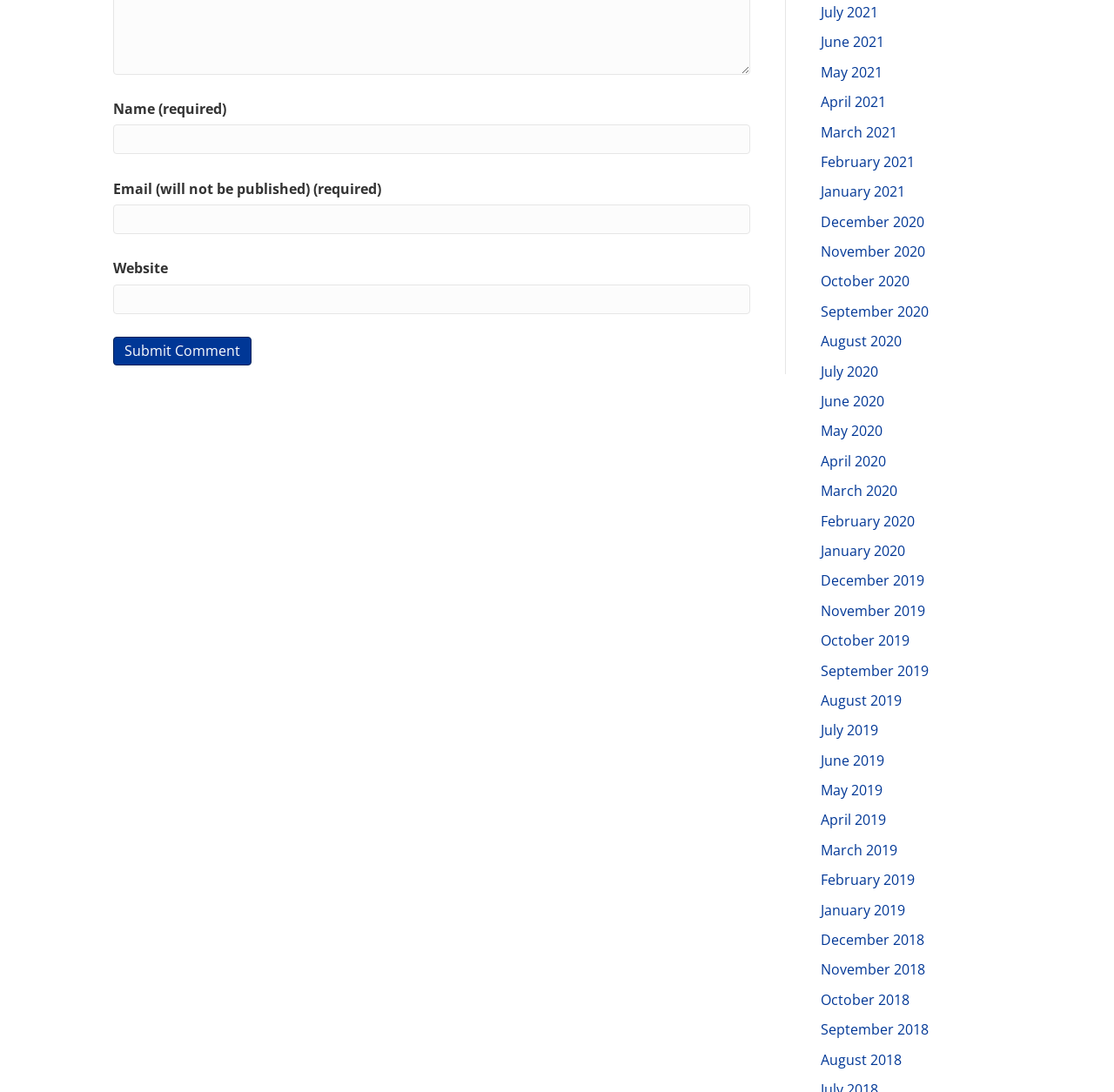Please find the bounding box coordinates for the clickable element needed to perform this instruction: "Enter your name".

[0.102, 0.114, 0.673, 0.141]